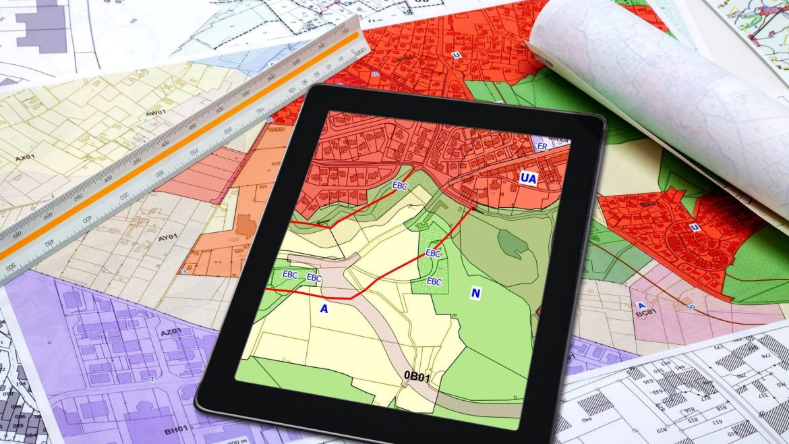Describe every important feature and element in the image comprehensively.

The image depicts a collection of detailed zoning maps spread out on a table, with a digital tablet at the center displaying a colorful zoning map. The vibrant colors on the map indicate different zoning classifications, such as residential, commercial, and agricultural areas, with labels like "EBC," "UA," and navigation markers "A" and "N." Surrounding the tablet are various paper maps in different shades, including yellow, red, and purple, showcasing a range of zoning districts and land use regulations. A ruler is placed diagonally across the maps, hinting at the planning and precision involved in real estate investing. This setup emphasizes the importance of understanding local zoning and land use laws, particularly for stakeholders in real estate, highlighting its relevance to the discussion on the impact of these regulations on property investment strategies.